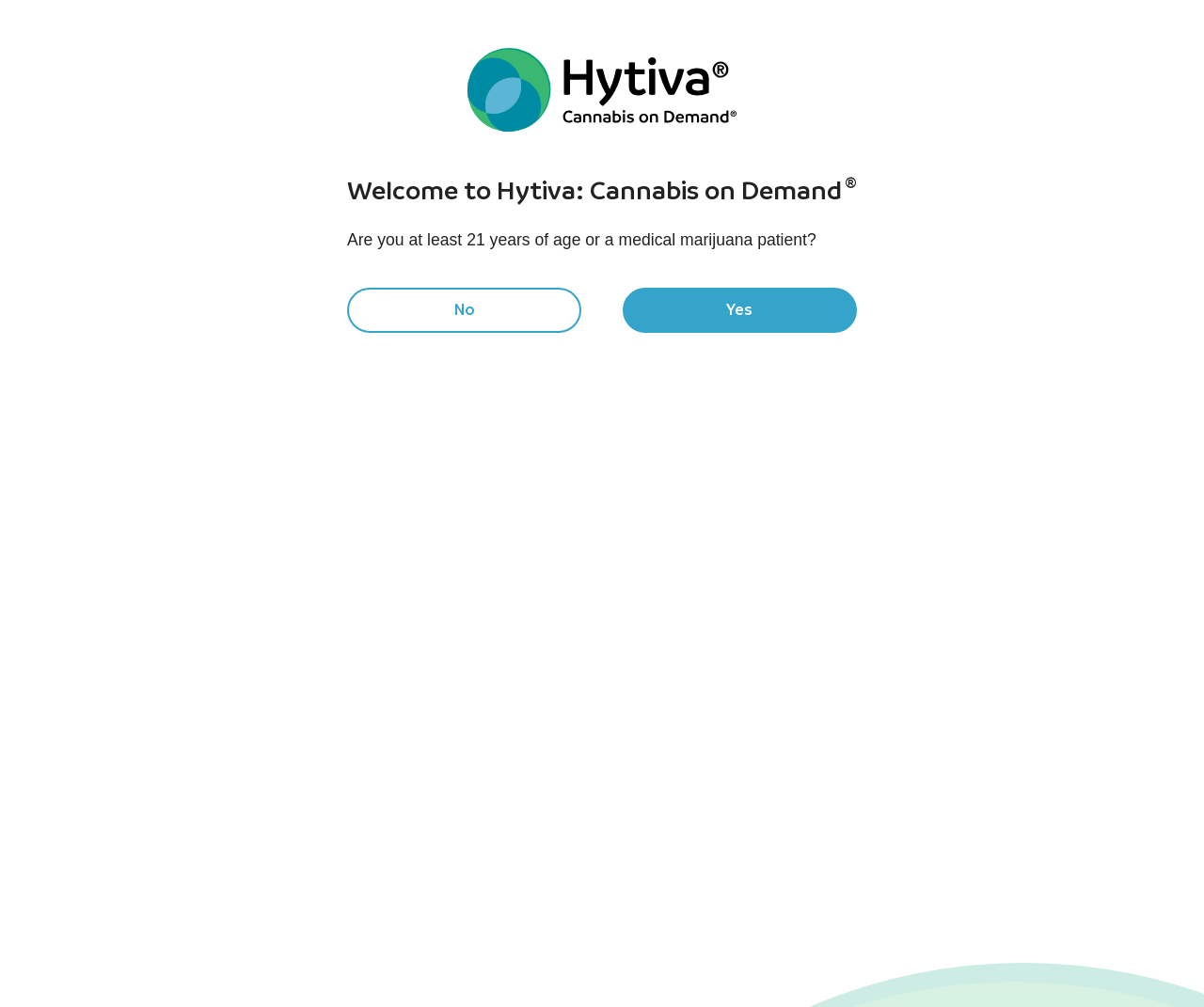Locate the bounding box coordinates of the element that should be clicked to fulfill the instruction: "Learn more about Jedi Kush".

[0.411, 0.314, 0.478, 0.361]